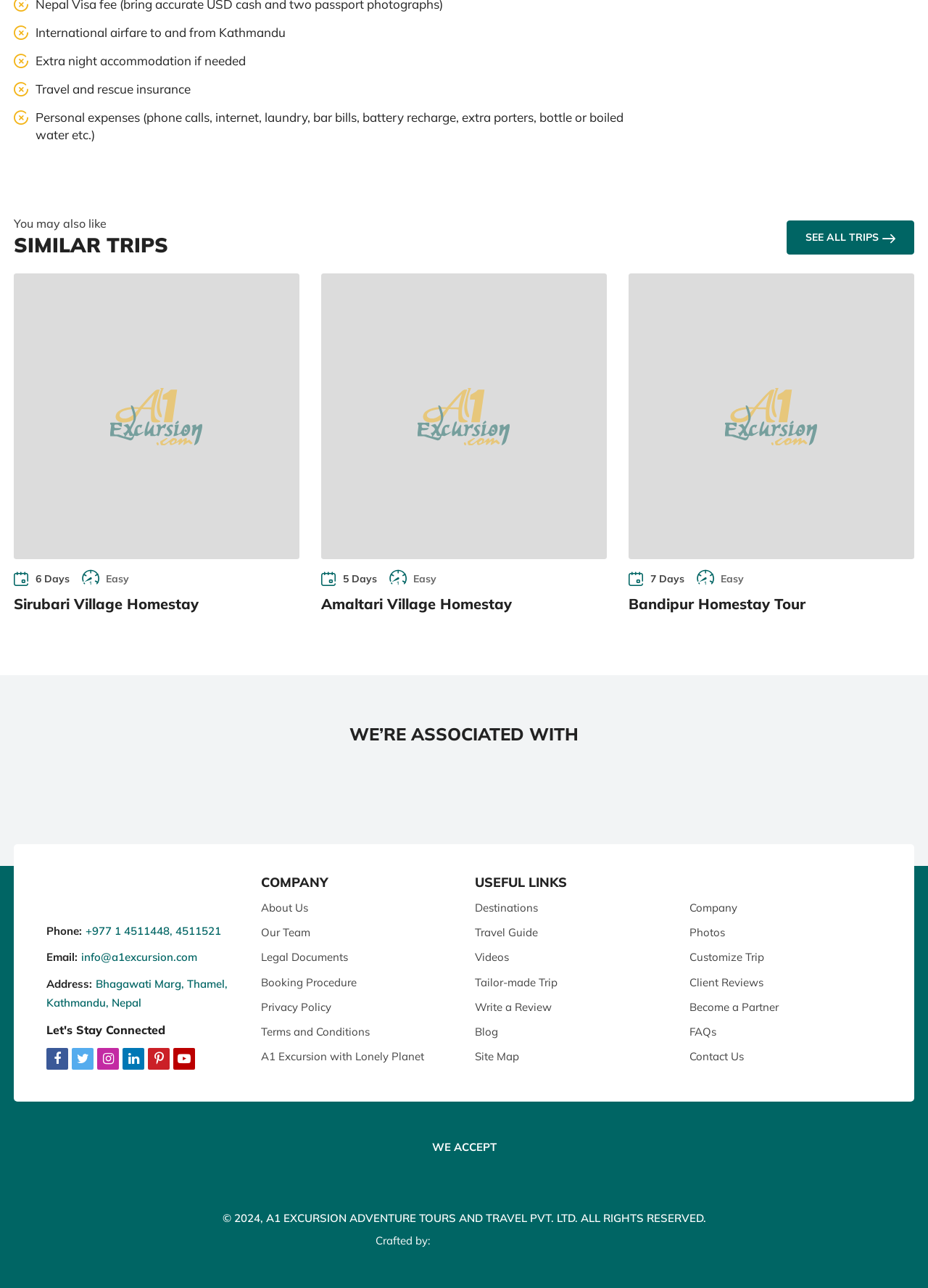What type of trips are offered by the company?
Based on the image, answer the question with as much detail as possible.

I found this information by looking at the figure elements with links 'Sirubari Village Homestay', 'Amaltari Village Homestay', and 'Bandipur Homestay Tour', which suggest that the company offers homestay trips.